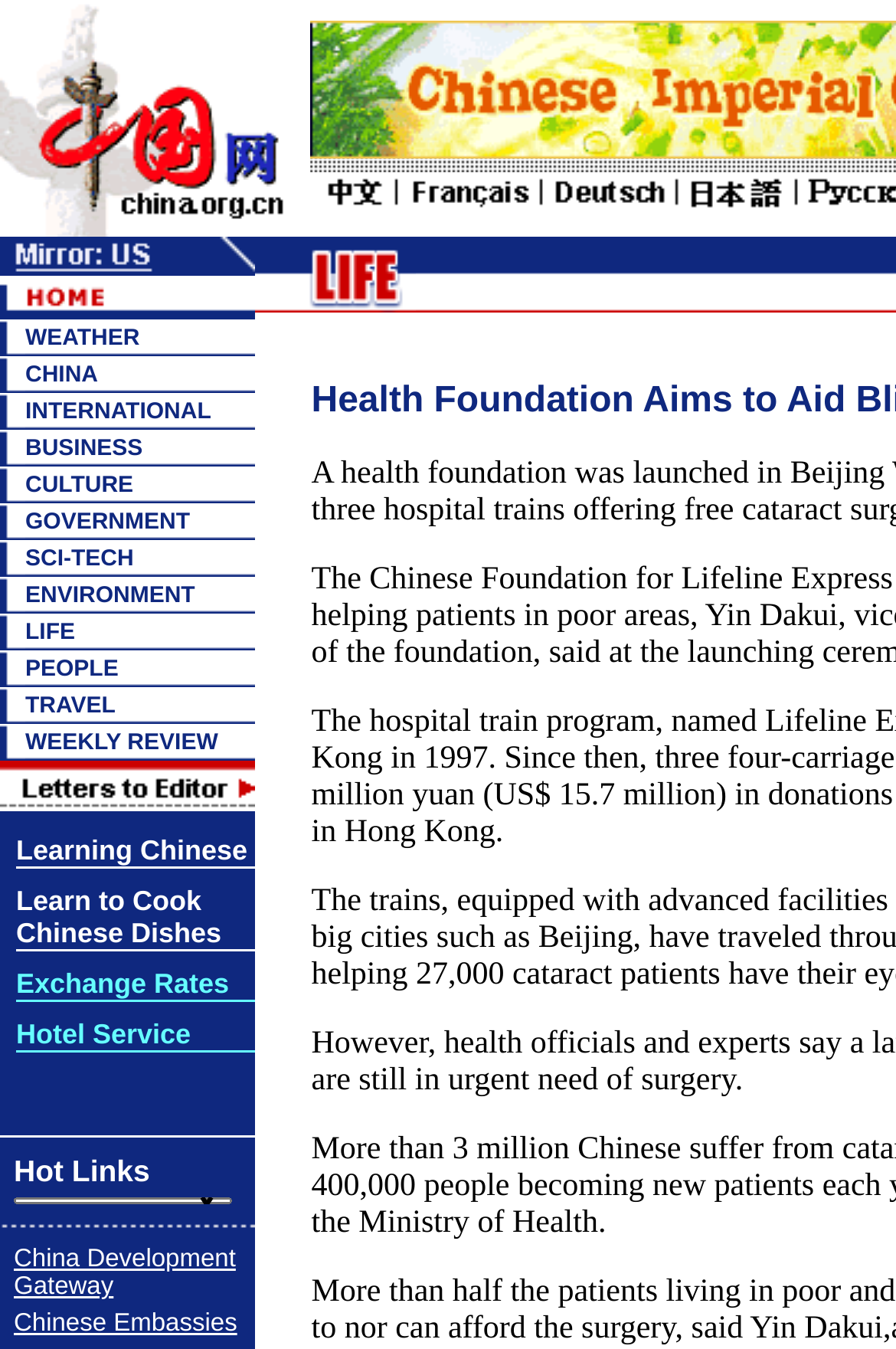Find the bounding box coordinates for the area that must be clicked to perform this action: "Click the BUSINESS link".

[0.028, 0.323, 0.159, 0.342]